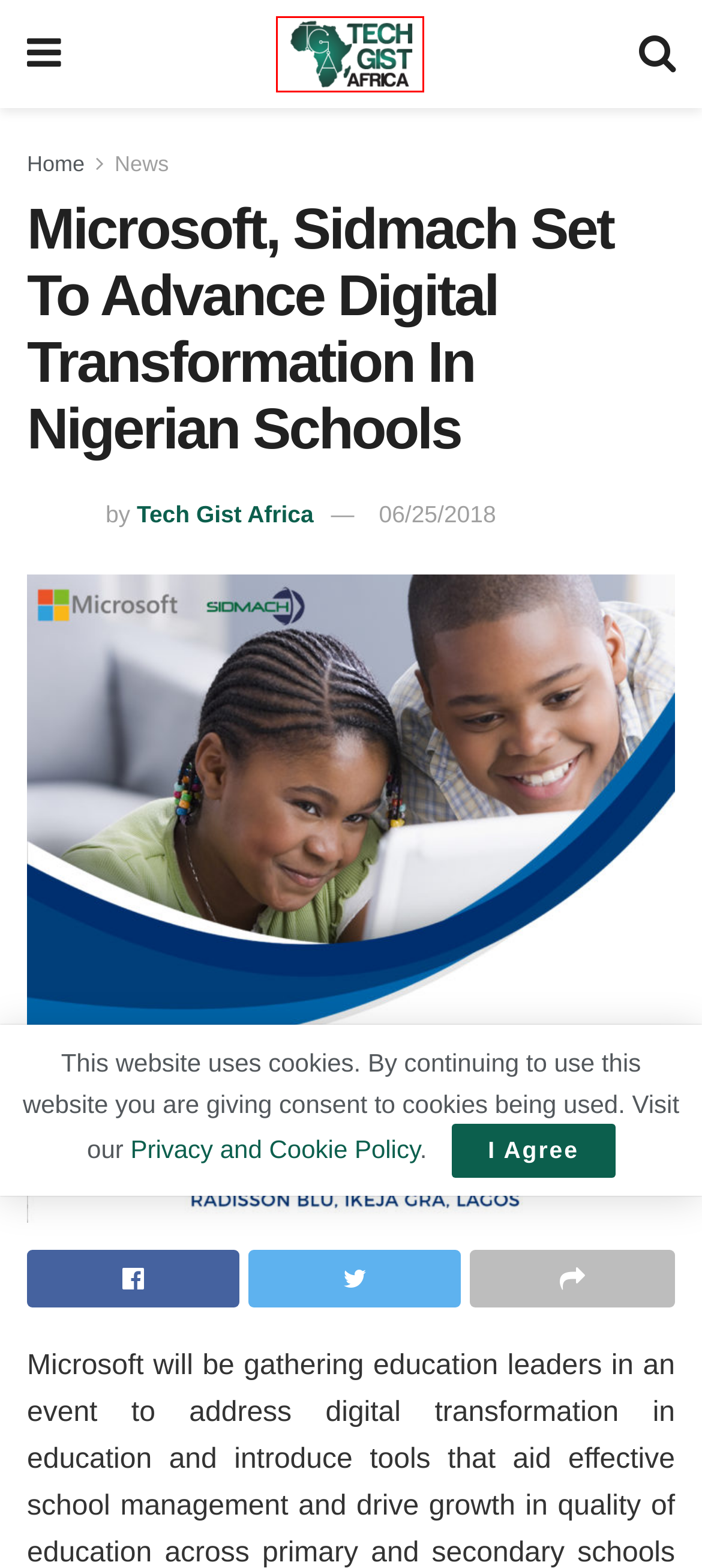After examining the screenshot of a webpage with a red bounding box, choose the most accurate webpage description that corresponds to the new page after clicking the element inside the red box. Here are the candidates:
A. Tech Gist Africa
B. People Archives - Techgist Africa | Africa Leading Tech News, Reviews and Tips
C. Events Archives - Techgist Africa | Africa Leading Tech News, Reviews and Tips
D. Tech Leaders Archives - Techgist Africa | Africa Leading Tech News, Reviews and Tips
E. YoLa Fresh, a Moroccan agri-tech startup, has raised $7 million
F. Techgist Africa | Africa Leading Tech News, Reviews and Tips
G. News Archives - Techgist Africa | Africa Leading Tech News, Reviews and Tips
H. Start-Up Spotlight Archives - Techgist Africa | Africa Leading Tech News, Reviews and Tips

F